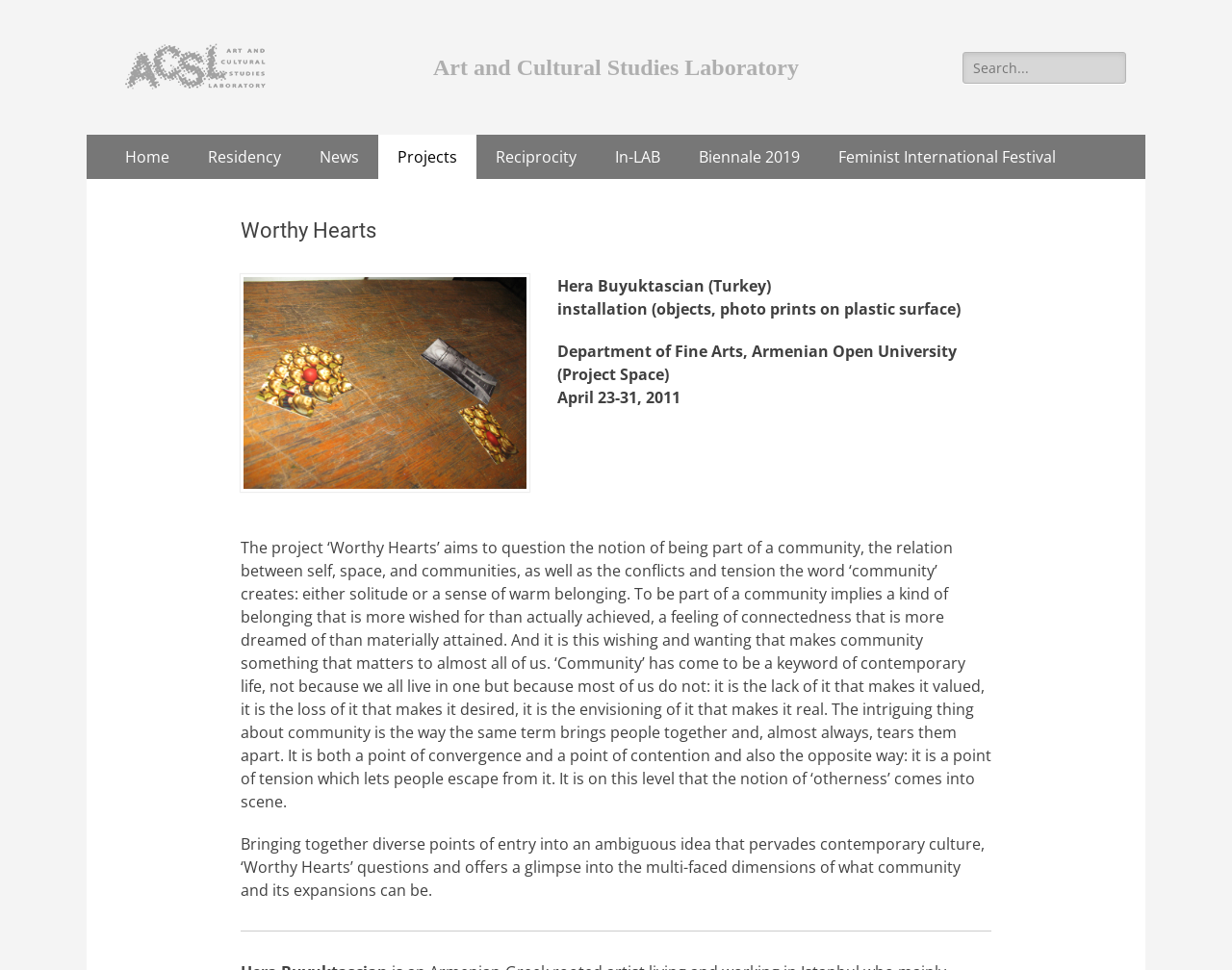Respond to the following query with just one word or a short phrase: 
What is the purpose of the 'Worthy Hearts' project?

To question the notion of community